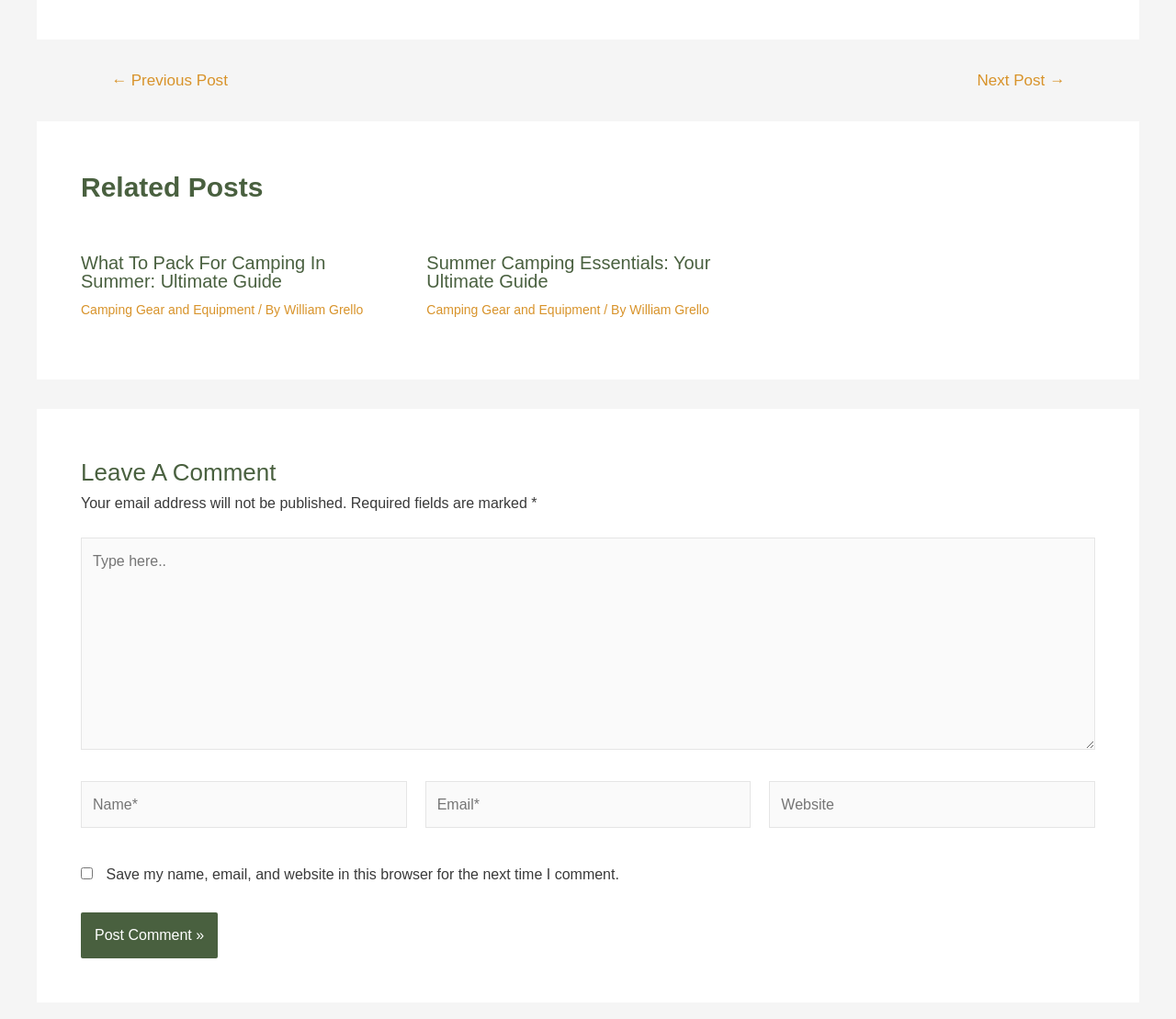How many textboxes are there in the comment section?
Please answer the question with a single word or phrase, referencing the image.

4